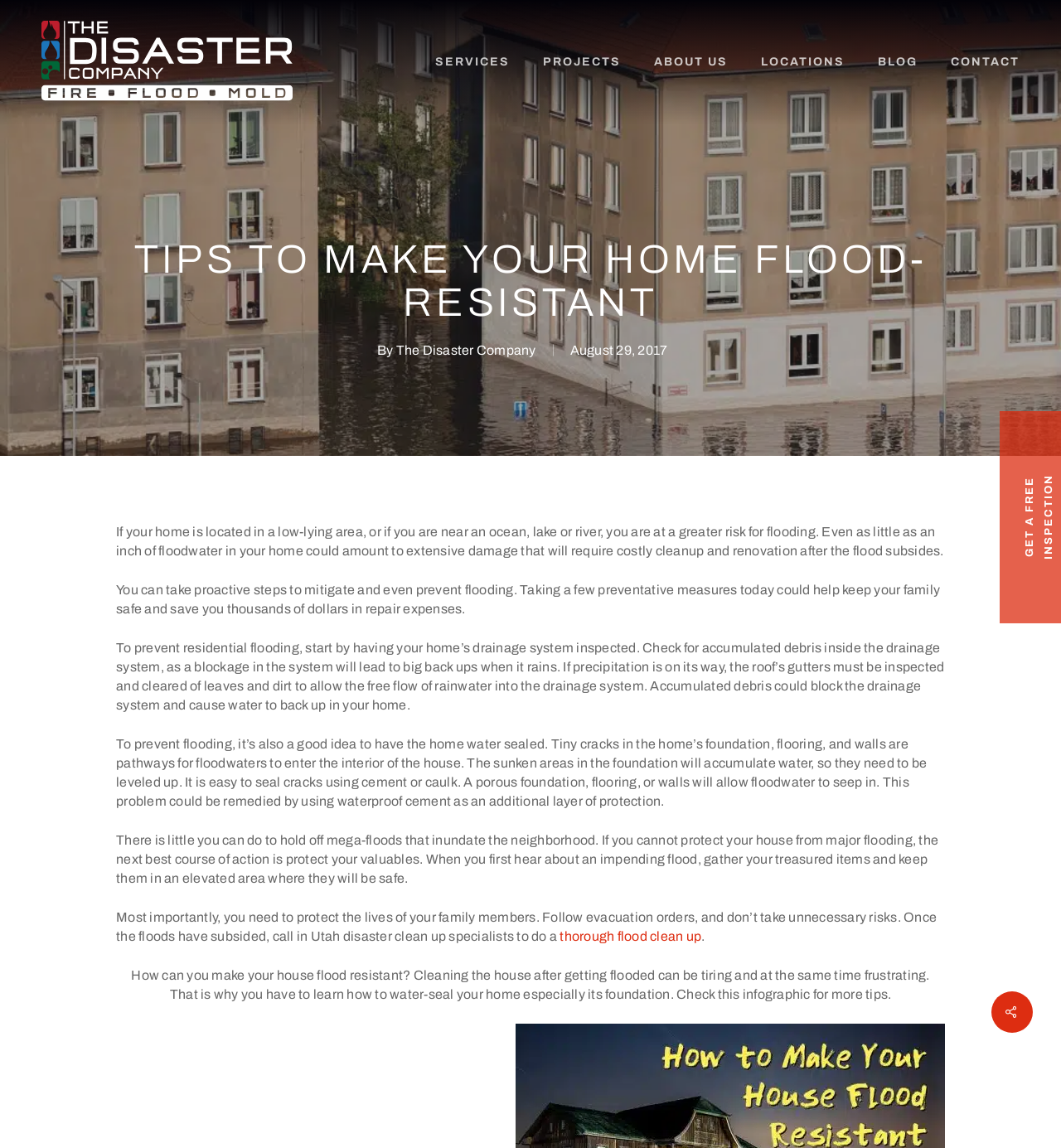What is the purpose of sealing the home's foundation?
Refer to the screenshot and respond with a concise word or phrase.

To prevent floodwater from entering